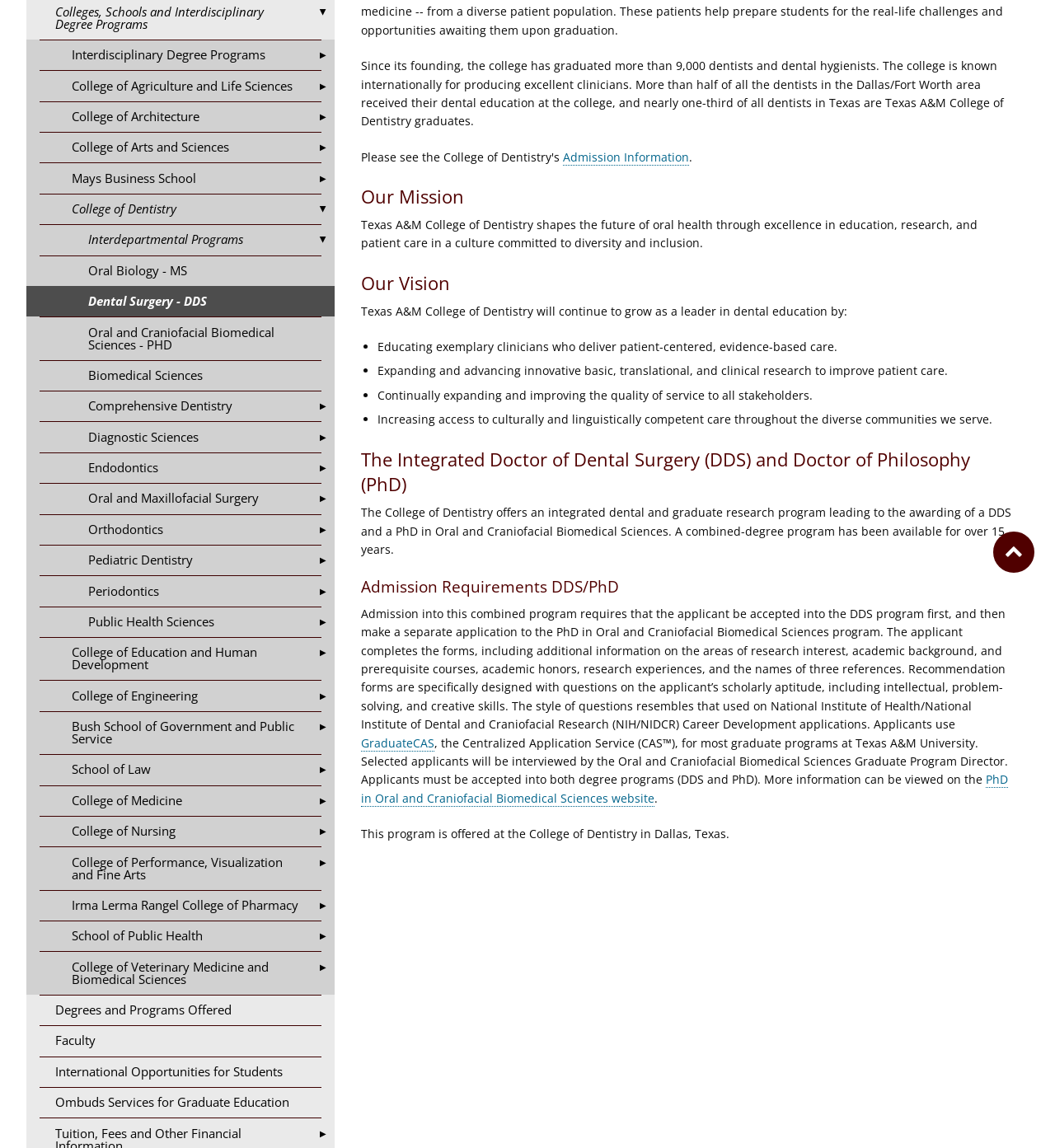Locate the UI element described by Office Accessories and provide its bounding box coordinates. Use the format (top-left x, top-left y, bottom-right x, bottom-right y) with all values as floating point numbers between 0 and 1.

None